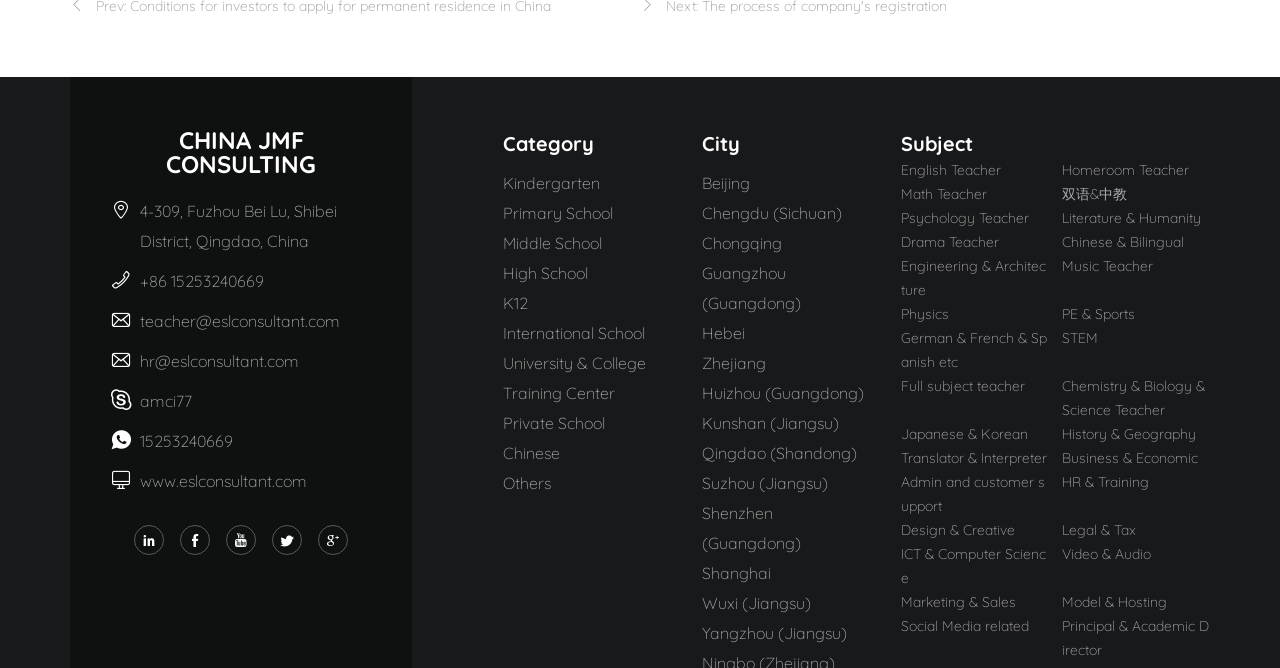Pinpoint the bounding box coordinates of the element that must be clicked to accomplish the following instruction: "Contact the teacher via email". The coordinates should be in the format of four float numbers between 0 and 1, i.e., [left, top, right, bottom].

[0.109, 0.463, 0.266, 0.494]